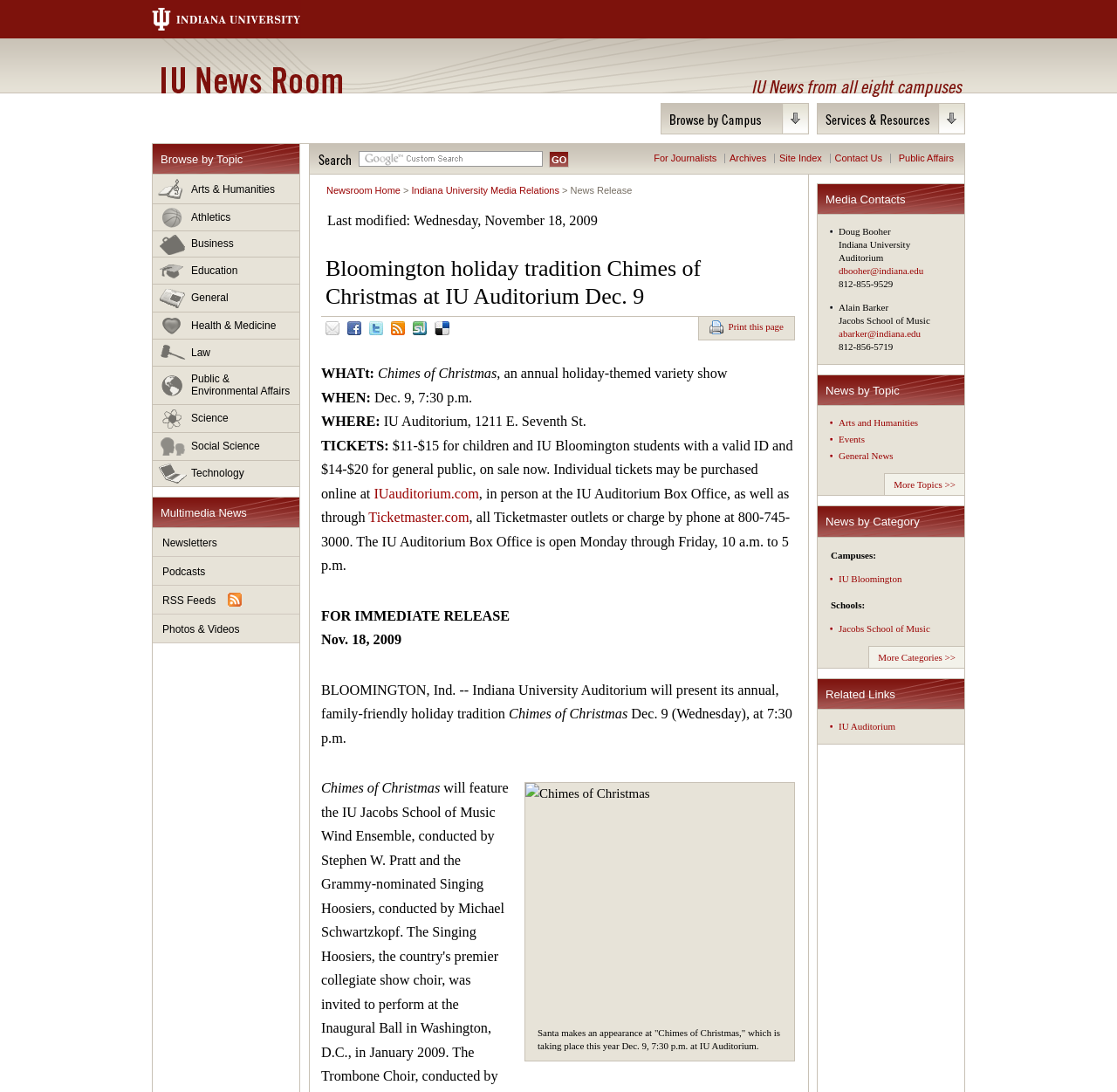Give a one-word or short phrase answer to the question: 
What is the date and time of the event?

Dec. 9, 7:30 p.m.